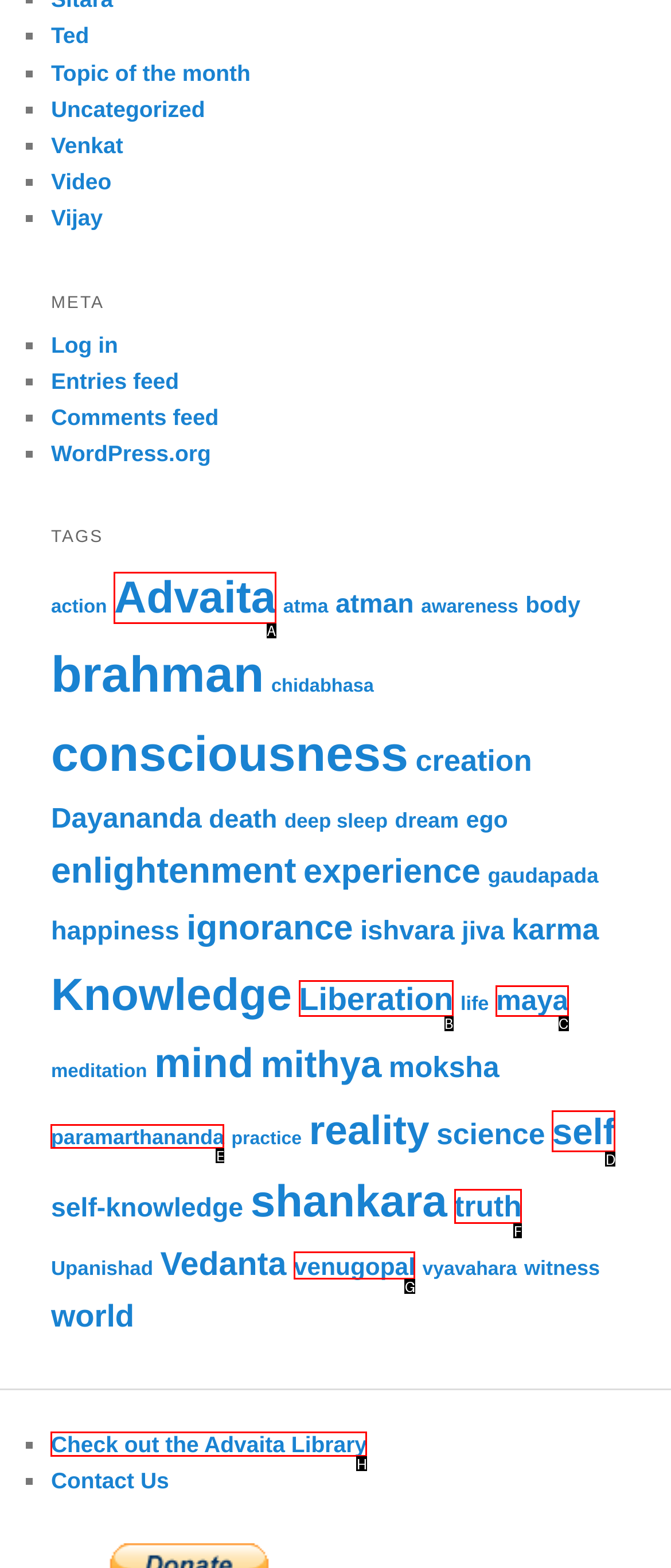Look at the highlighted elements in the screenshot and tell me which letter corresponds to the task: Check out the Advaita Library.

H